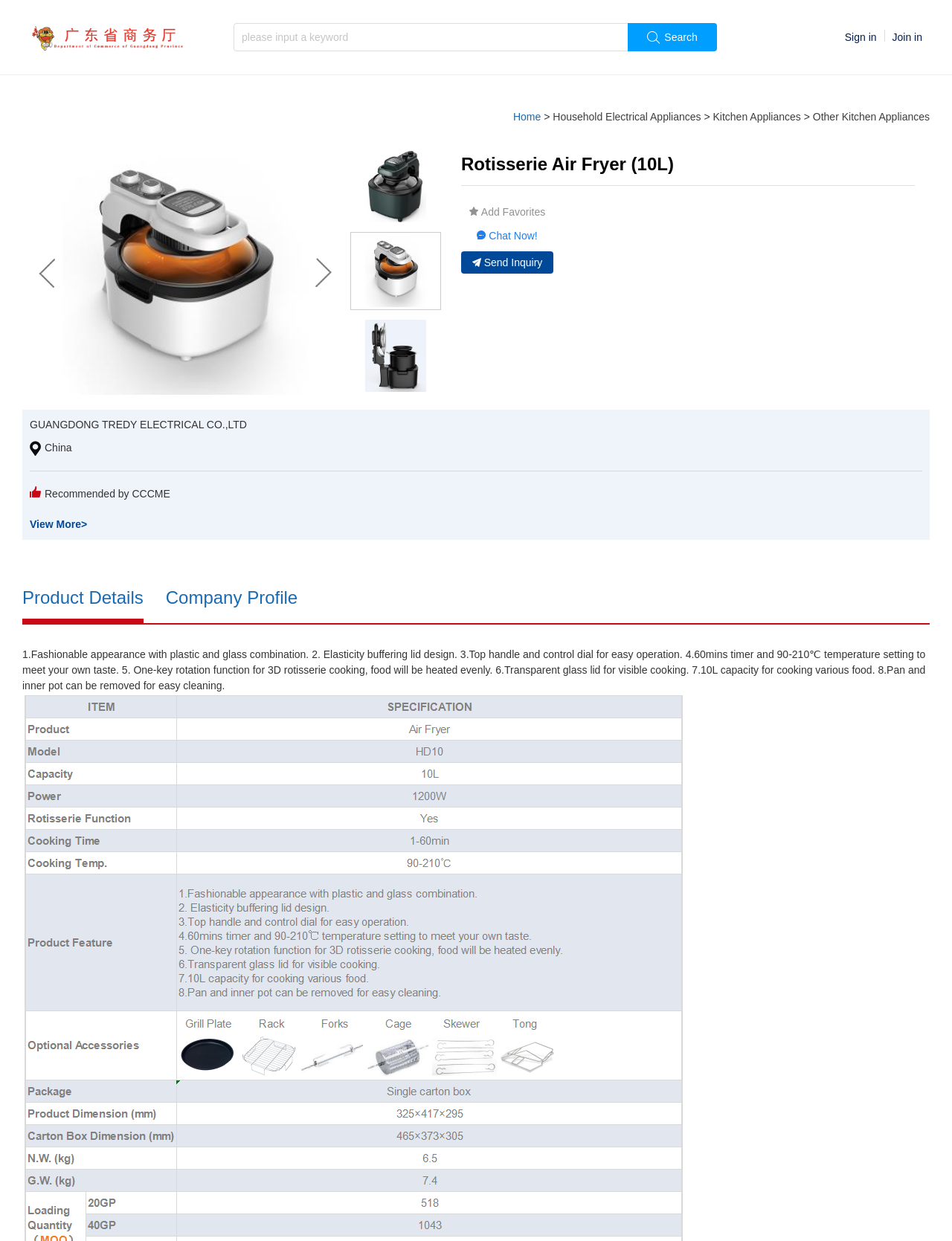What is the temperature range of the product?
Can you provide an in-depth and detailed response to the question?

I found the temperature range of the product by reading the product details section, which mentions '60mins timer and 90-210℃ temperature setting to meet your own taste'. This indicates that the product has a temperature range of 90 to 210 degrees Celsius.